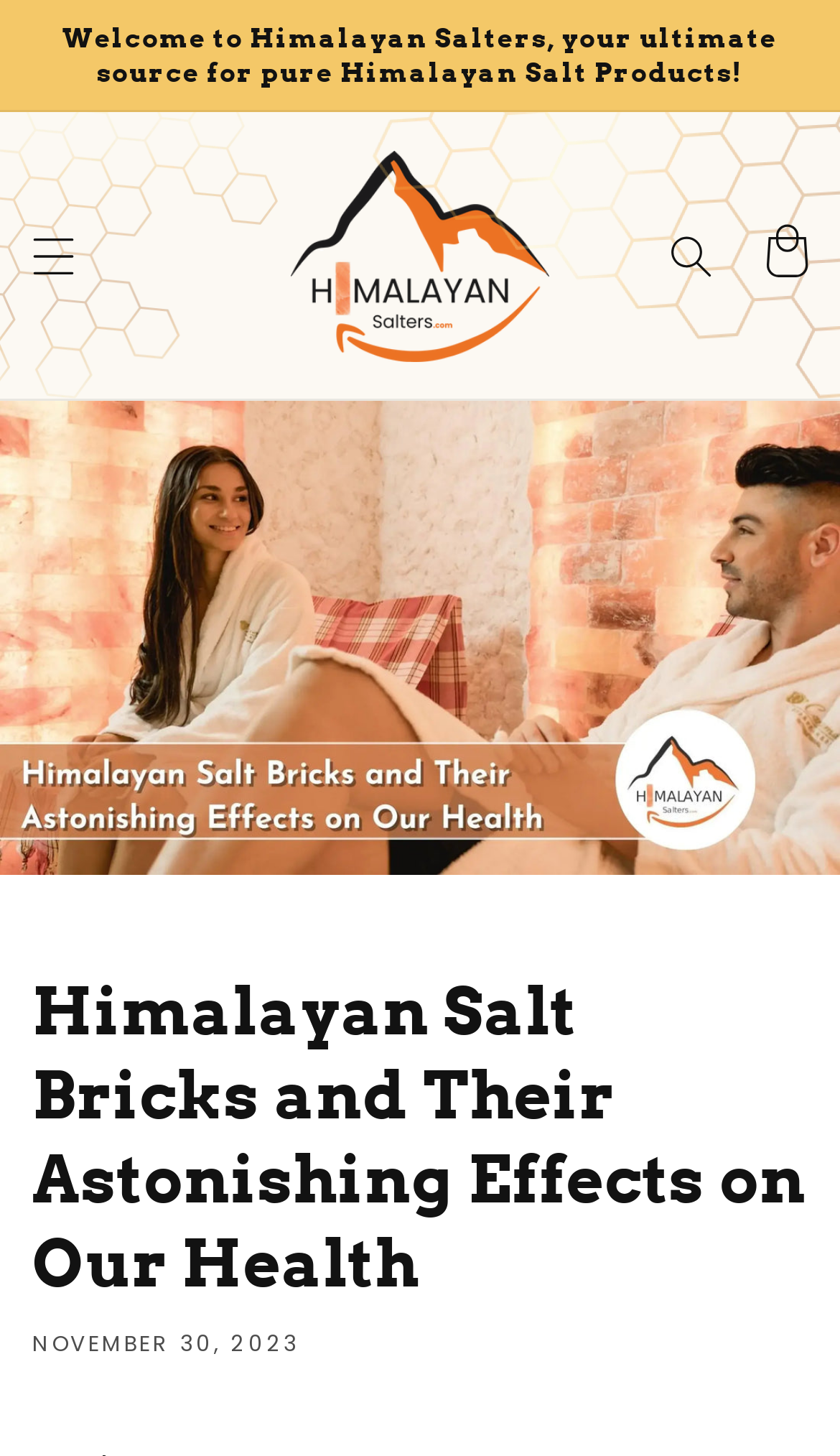Answer this question in one word or a short phrase: What is the background image of the header section?

Two images